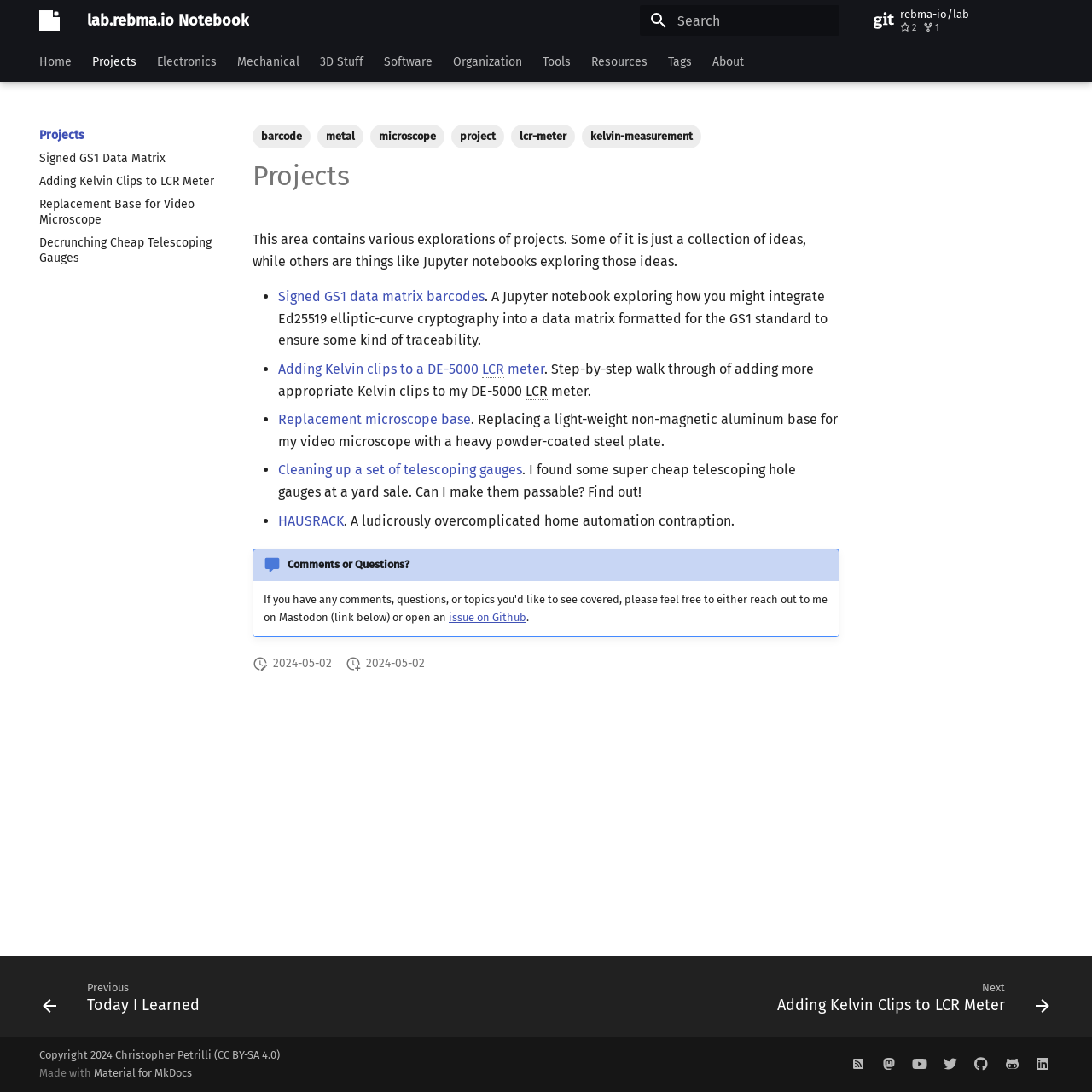Identify the bounding box coordinates for the UI element described as follows: Signed GS1 Data Matrix. Use the format (top-left x, top-left y, bottom-right x, bottom-right y) and ensure all values are floating point numbers between 0 and 1.

[0.036, 0.138, 0.2, 0.152]